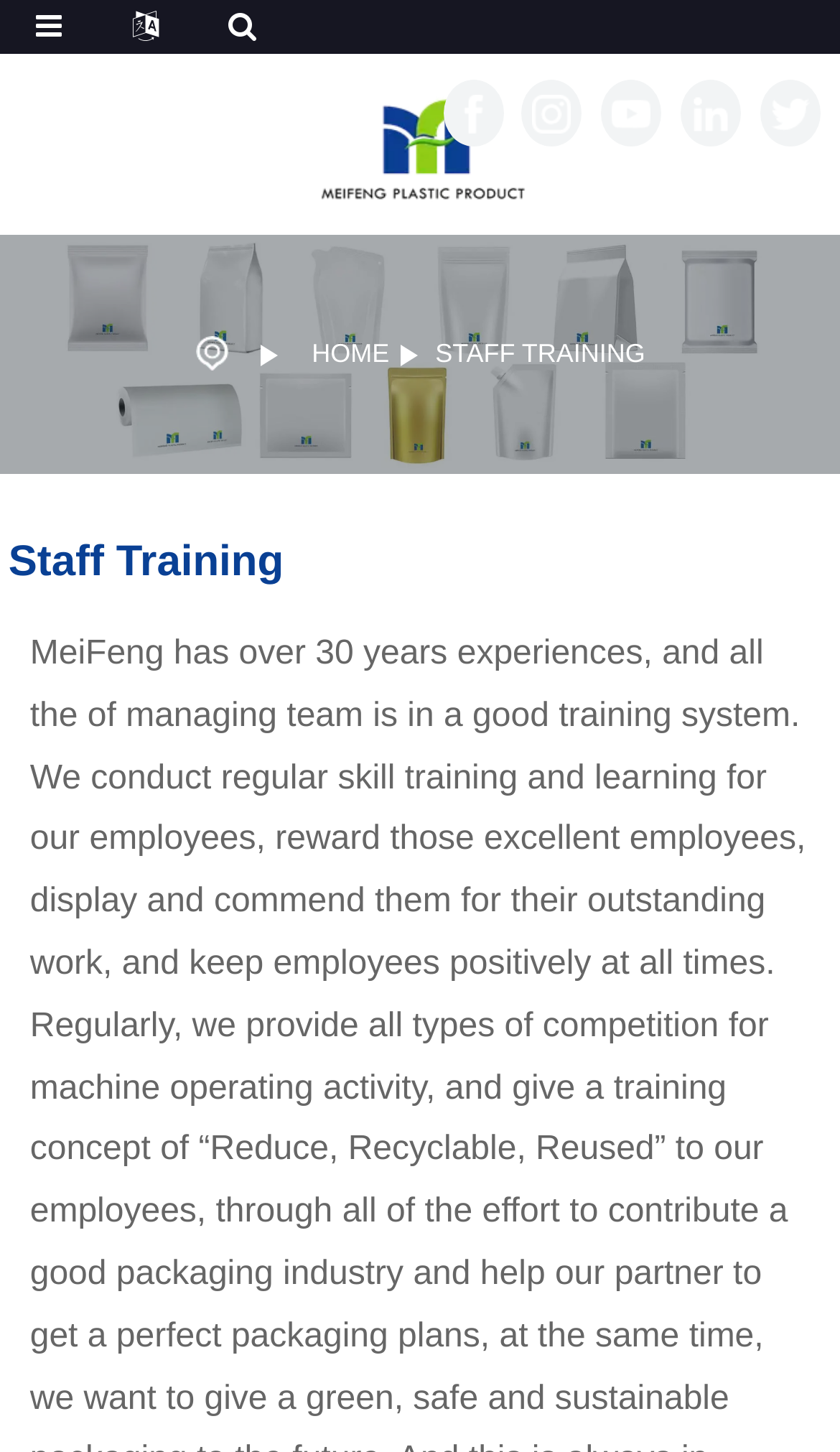How many social media links are present on the webpage?
Using the image as a reference, give a one-word or short phrase answer.

5